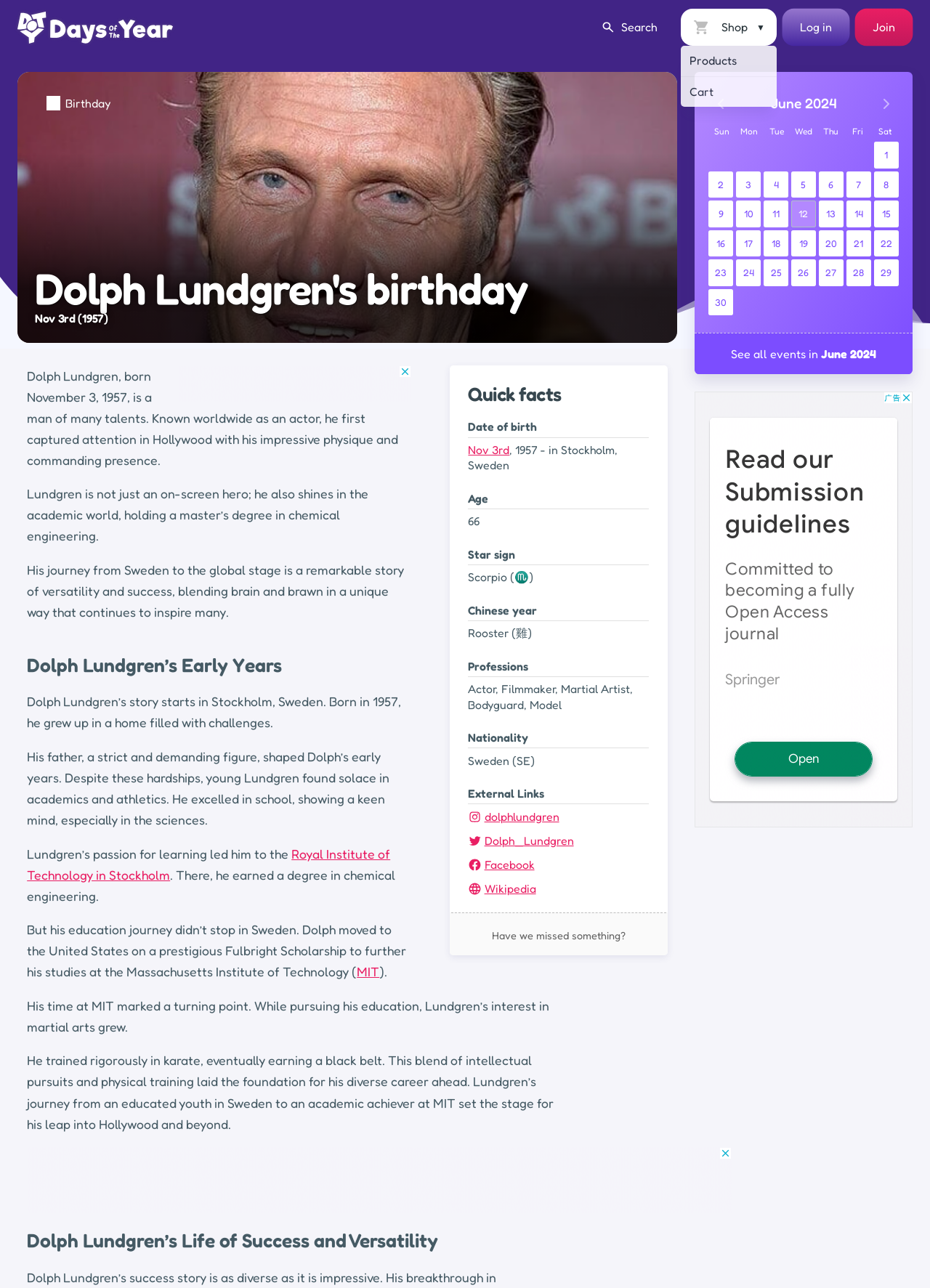Determine the bounding box coordinates of the clickable element necessary to fulfill the instruction: "View the 'Quick facts' table". Provide the coordinates as four float numbers within the 0 to 1 range, i.e., [left, top, right, bottom].

[0.503, 0.298, 0.698, 0.314]